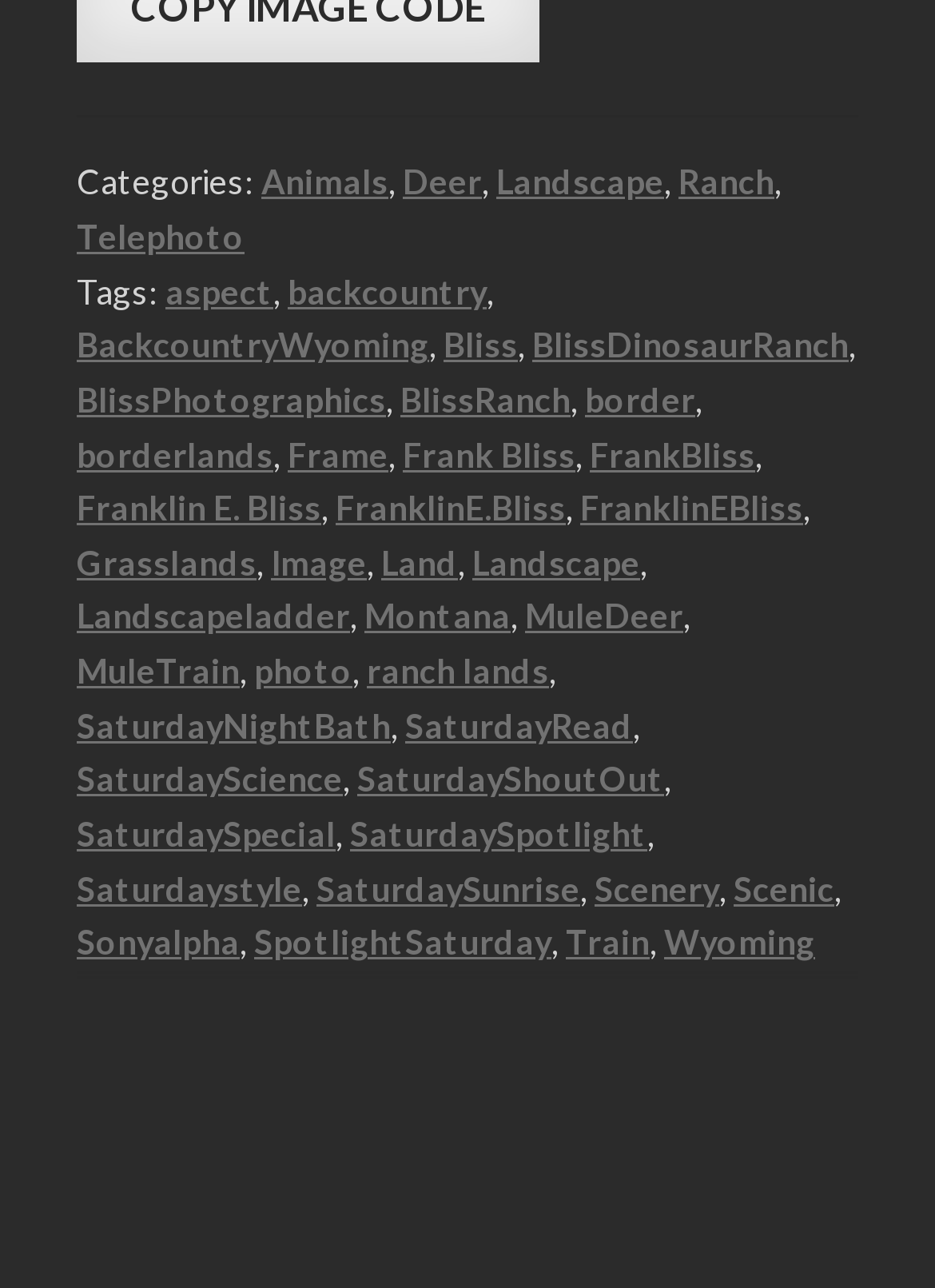Can you specify the bounding box coordinates of the area that needs to be clicked to fulfill the following instruction: "View the 'Landscape' tag"?

[0.531, 0.125, 0.71, 0.157]